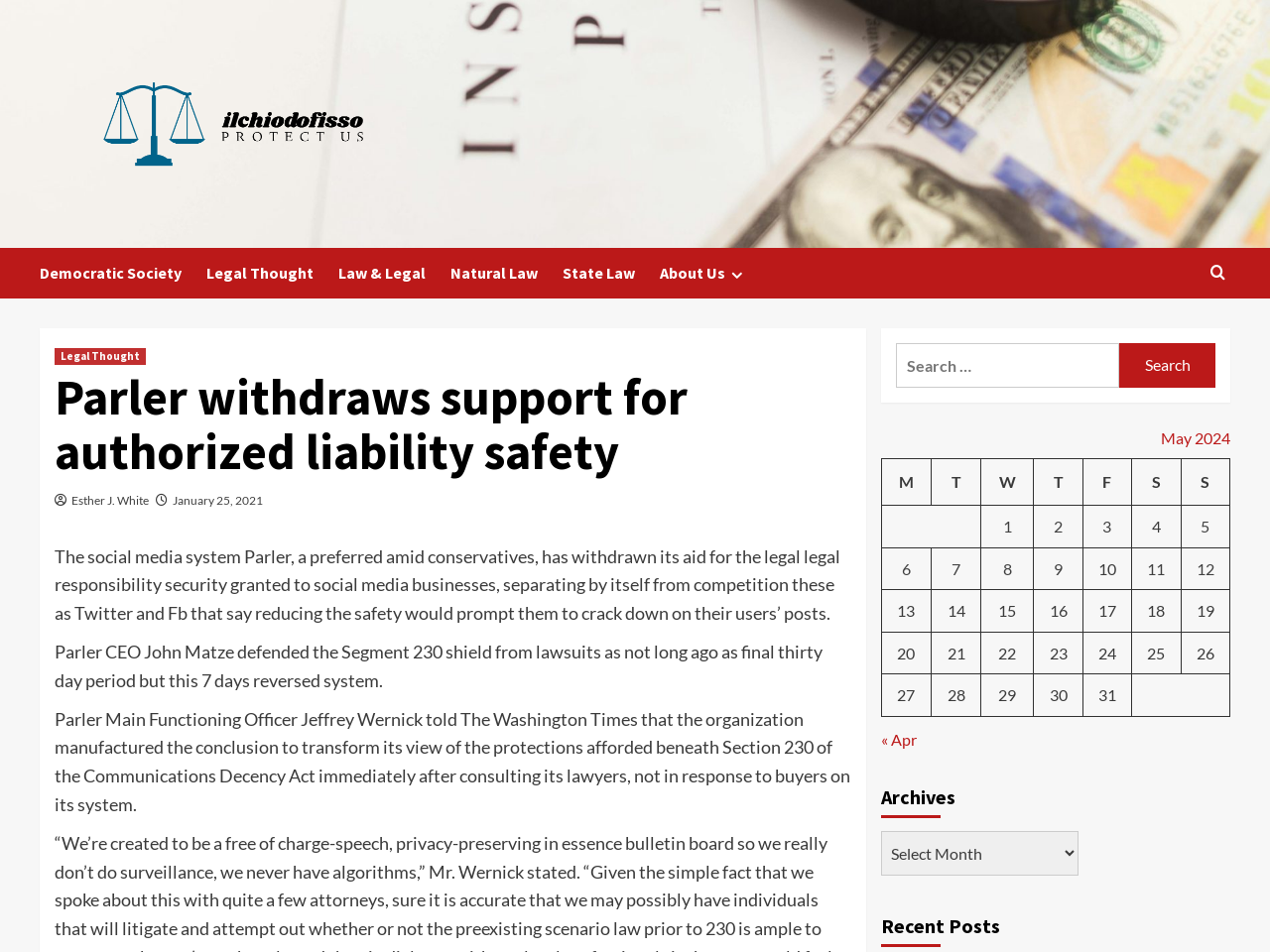How many days are listed in the table?
Kindly offer a detailed explanation using the data available in the image.

The table lists the days of the month May 2024, with each row representing a day from 1 to 31, and each column representing a specific date.